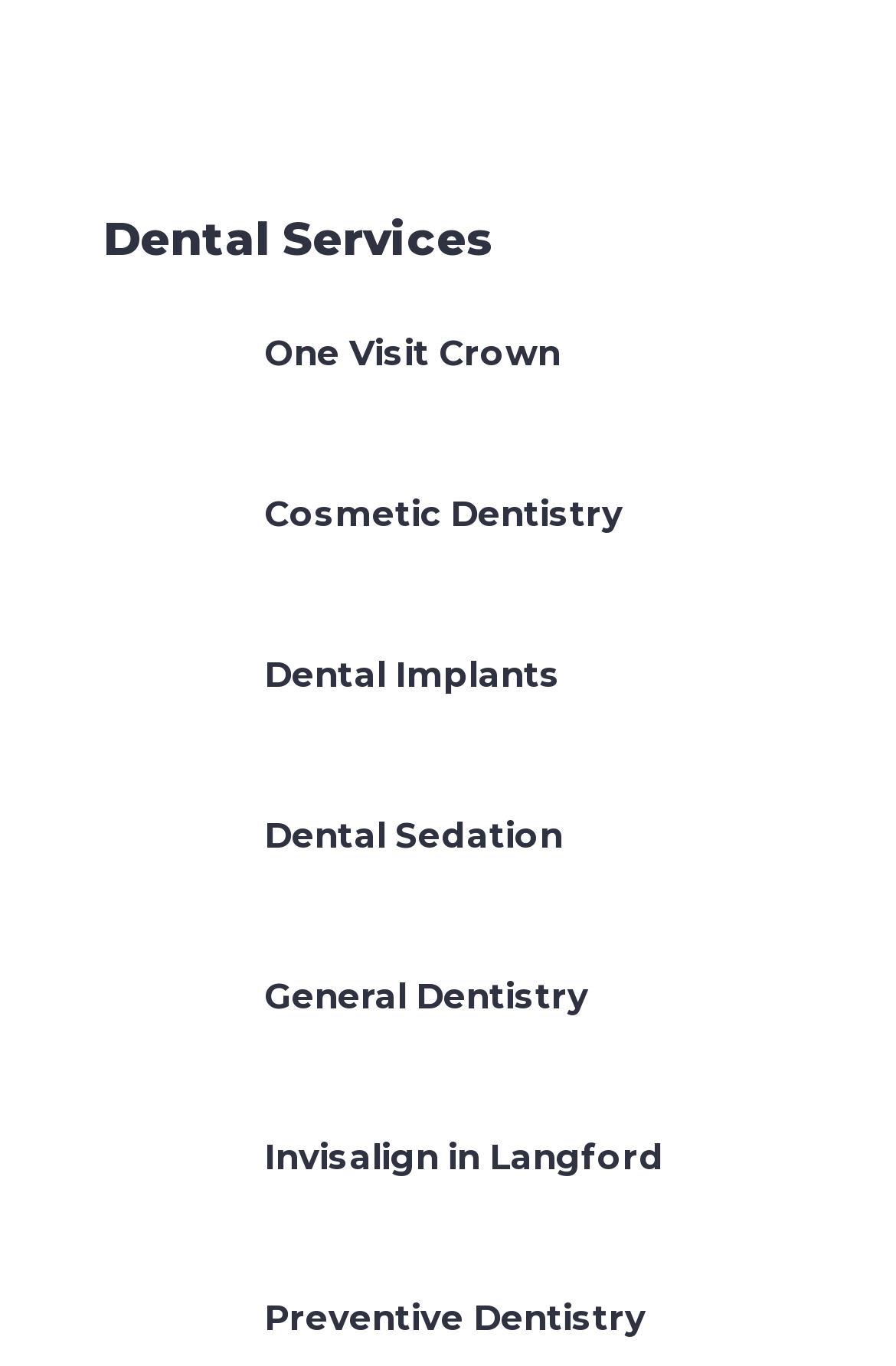Determine the bounding box coordinates for the area you should click to complete the following instruction: "Explore General Dentistry".

[0.115, 0.712, 0.244, 0.796]